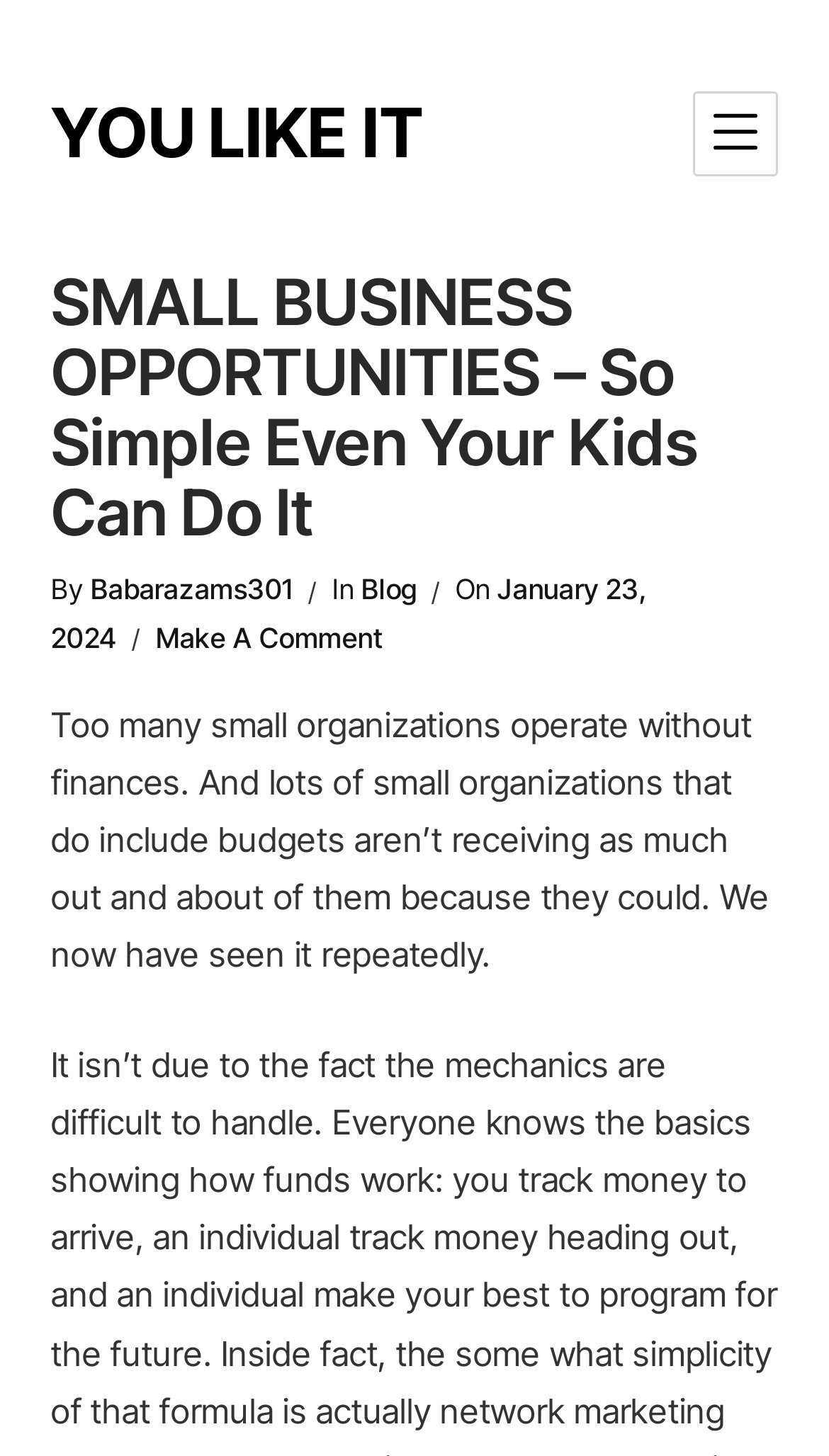What is the topic of the blog post?
Based on the image, answer the question with as much detail as possible.

I determined the topic of the blog post by looking at the heading 'SMALL BUSINESS OPPORTUNITIES – So Simple Even Your Kids Can Do It', which suggests that the blog post is about small business opportunities.